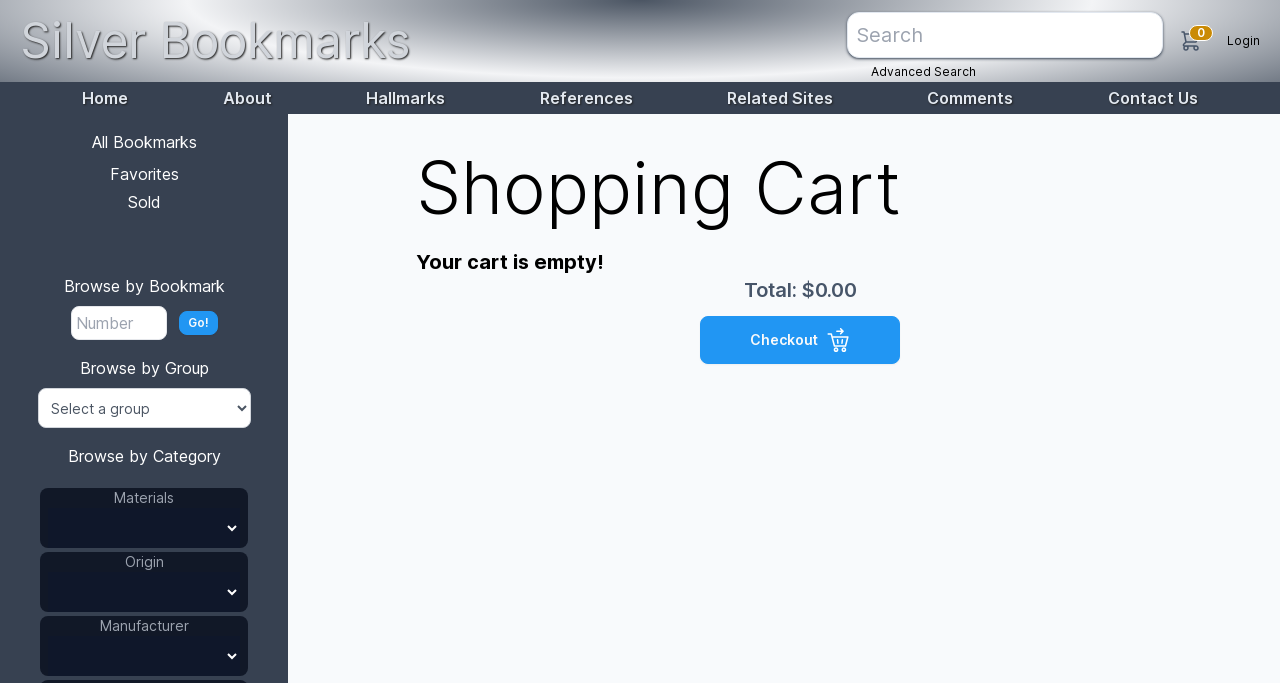Locate the bounding box coordinates for the element described below: "All Bookmarks". The coordinates must be four float values between 0 and 1, formatted as [left, top, right, bottom].

[0.071, 0.193, 0.154, 0.223]